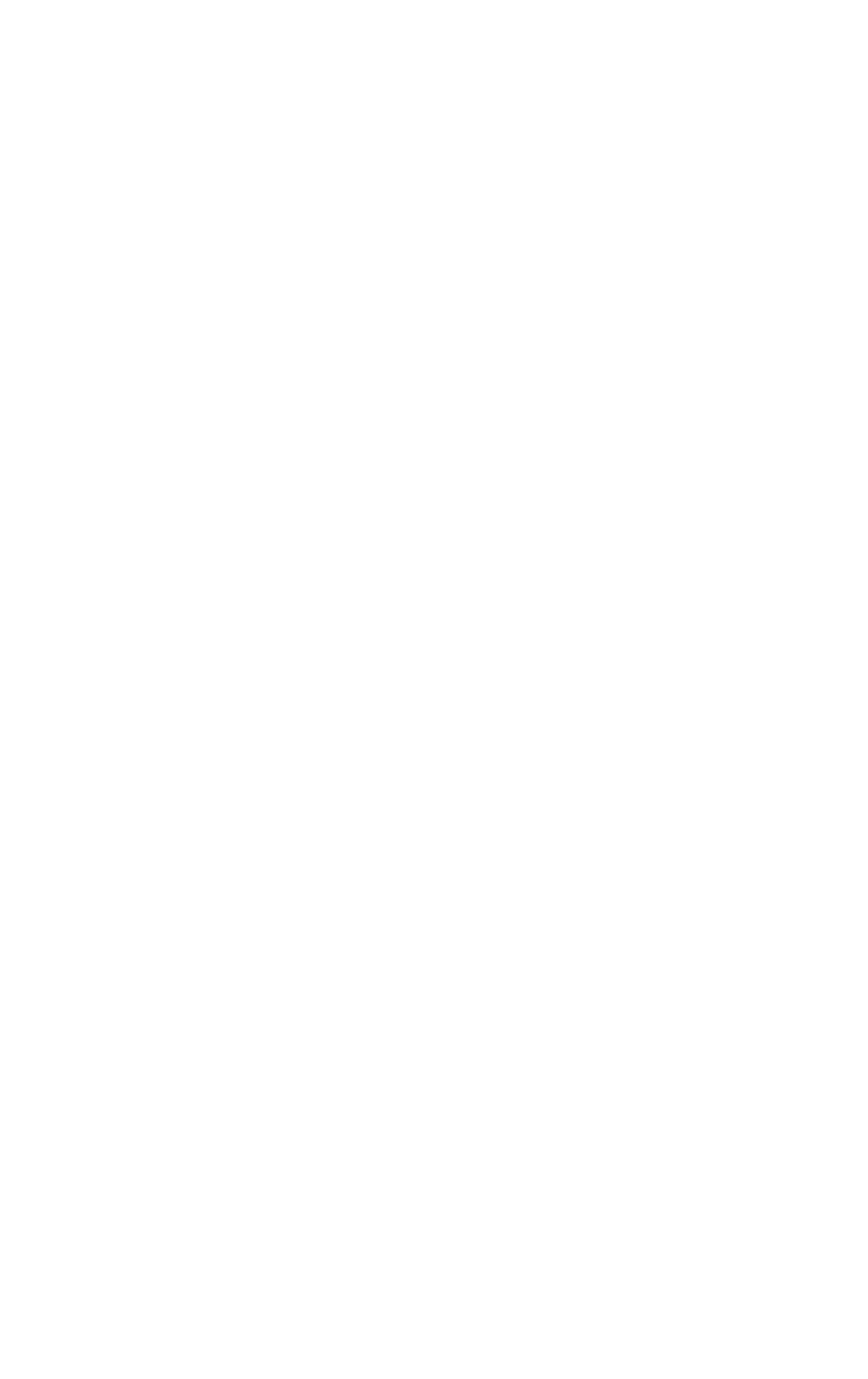Determine the bounding box coordinates of the section to be clicked to follow the instruction: "Download the package from the download page". The coordinates should be given as four float numbers between 0 and 1, formatted as [left, top, right, bottom].

[0.01, 0.174, 0.164, 0.201]